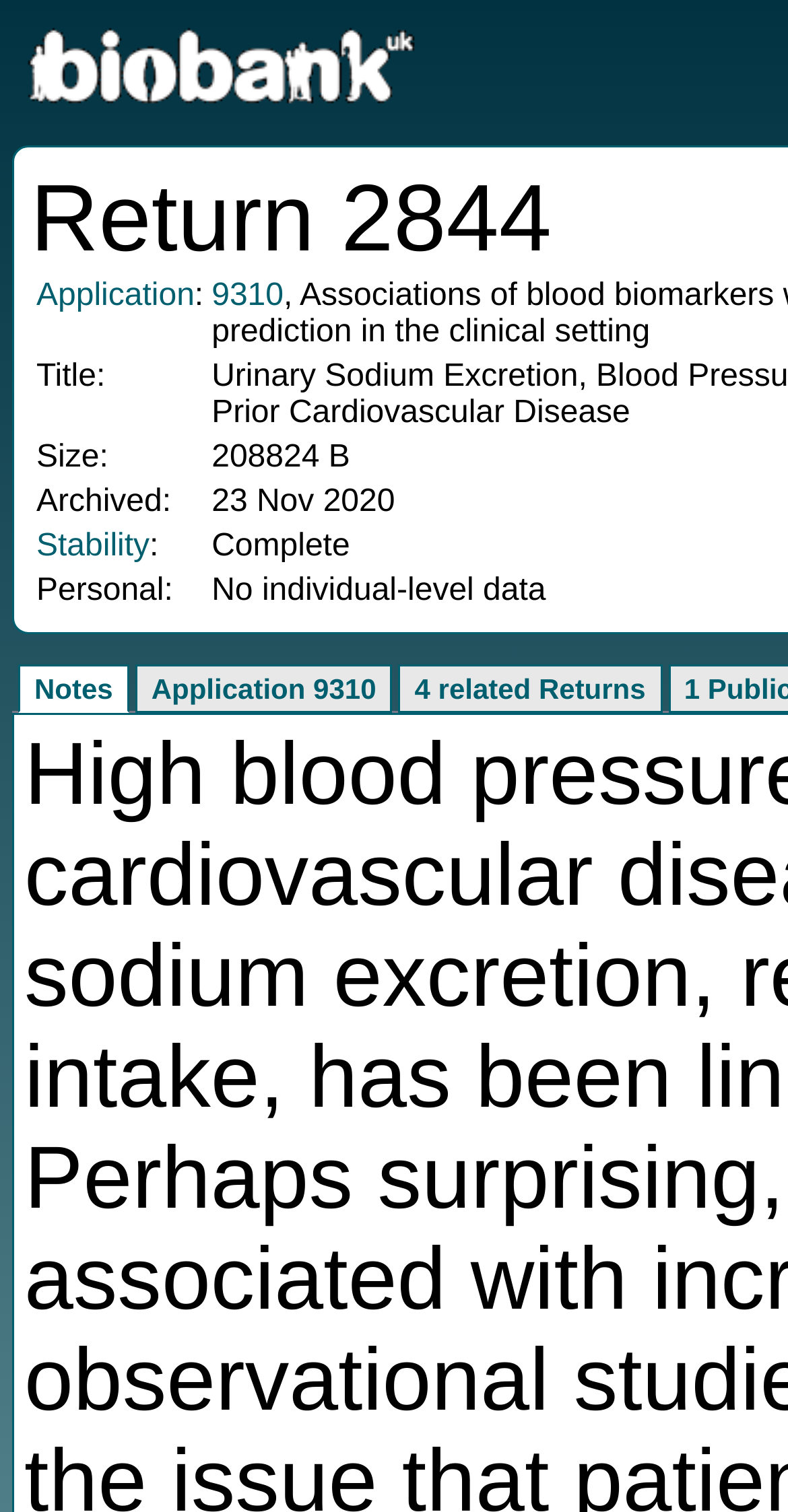Determine the bounding box coordinates of the region to click in order to accomplish the following instruction: "view related returns". Provide the coordinates as four float numbers between 0 and 1, specifically [left, top, right, bottom].

[0.506, 0.439, 0.84, 0.472]